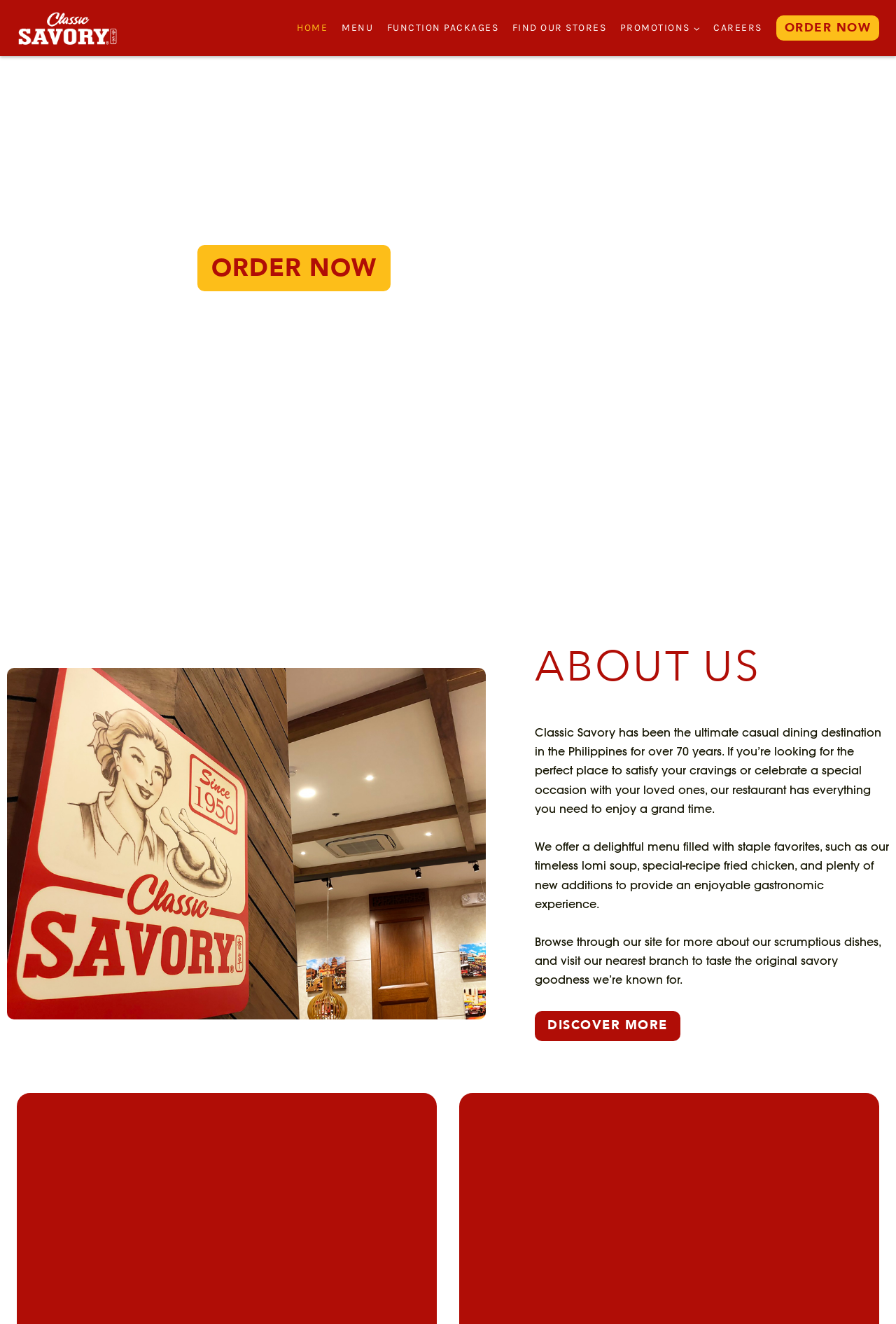Analyze the image and provide a detailed answer to the question: What is the call-to-action on the webpage?

I found the call-to-action by looking at the prominent link on the webpage that says 'ORDER NOW' and is likely encouraging users to place an order.